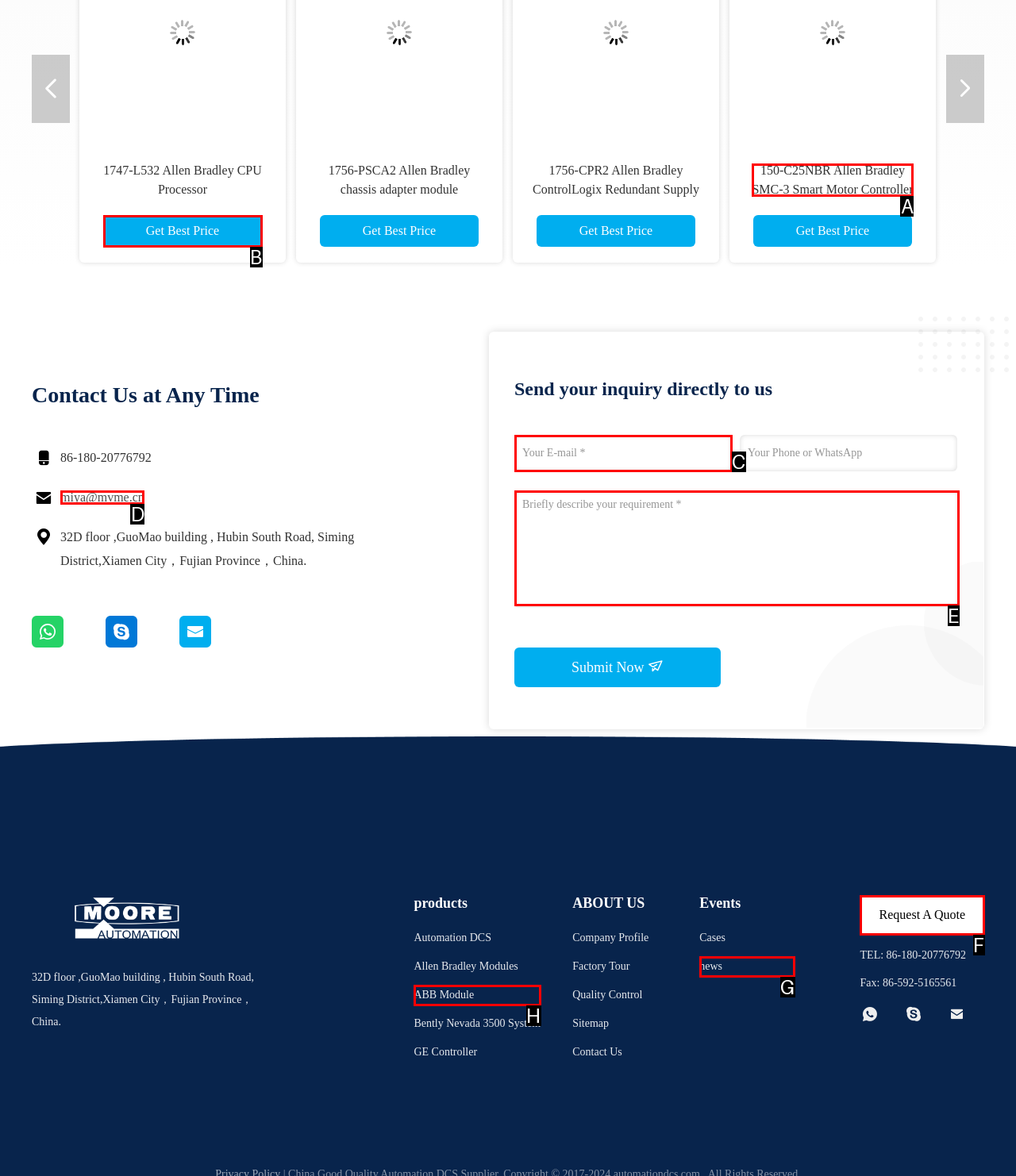Based on the description: news, select the HTML element that fits best. Provide the letter of the matching option.

G